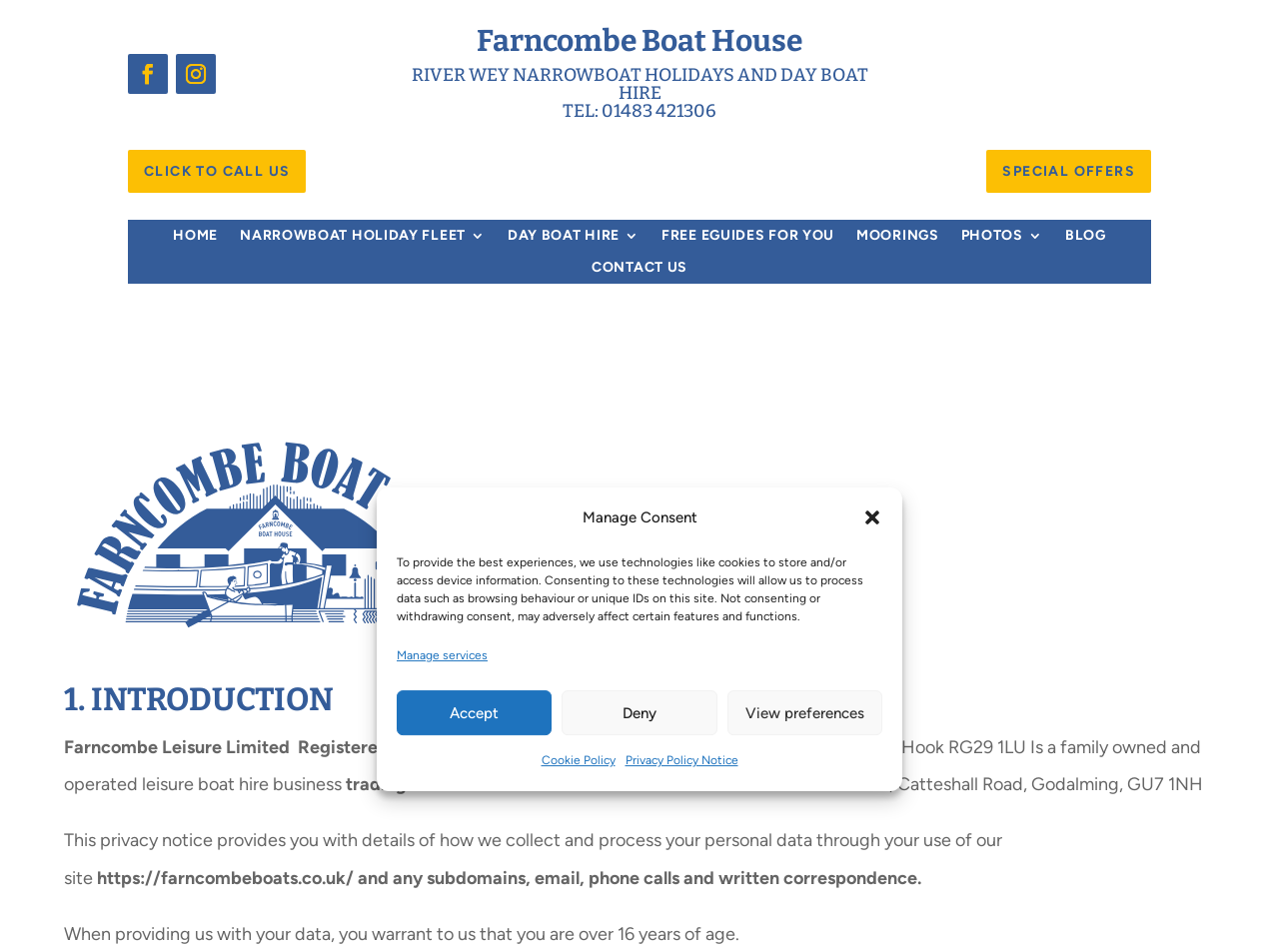Can you look at the image and give a comprehensive answer to the question:
What is the registered office address of Farncombe Leisure Limited?

The registered office address of Farncombe Leisure Limited can be found in the webpage content, specifically in the section 'Registered Office:' which states 'Farncombe Leisure Ltd, The Clink, 3 Church St, Odiham, Hook RG29 1LU'.